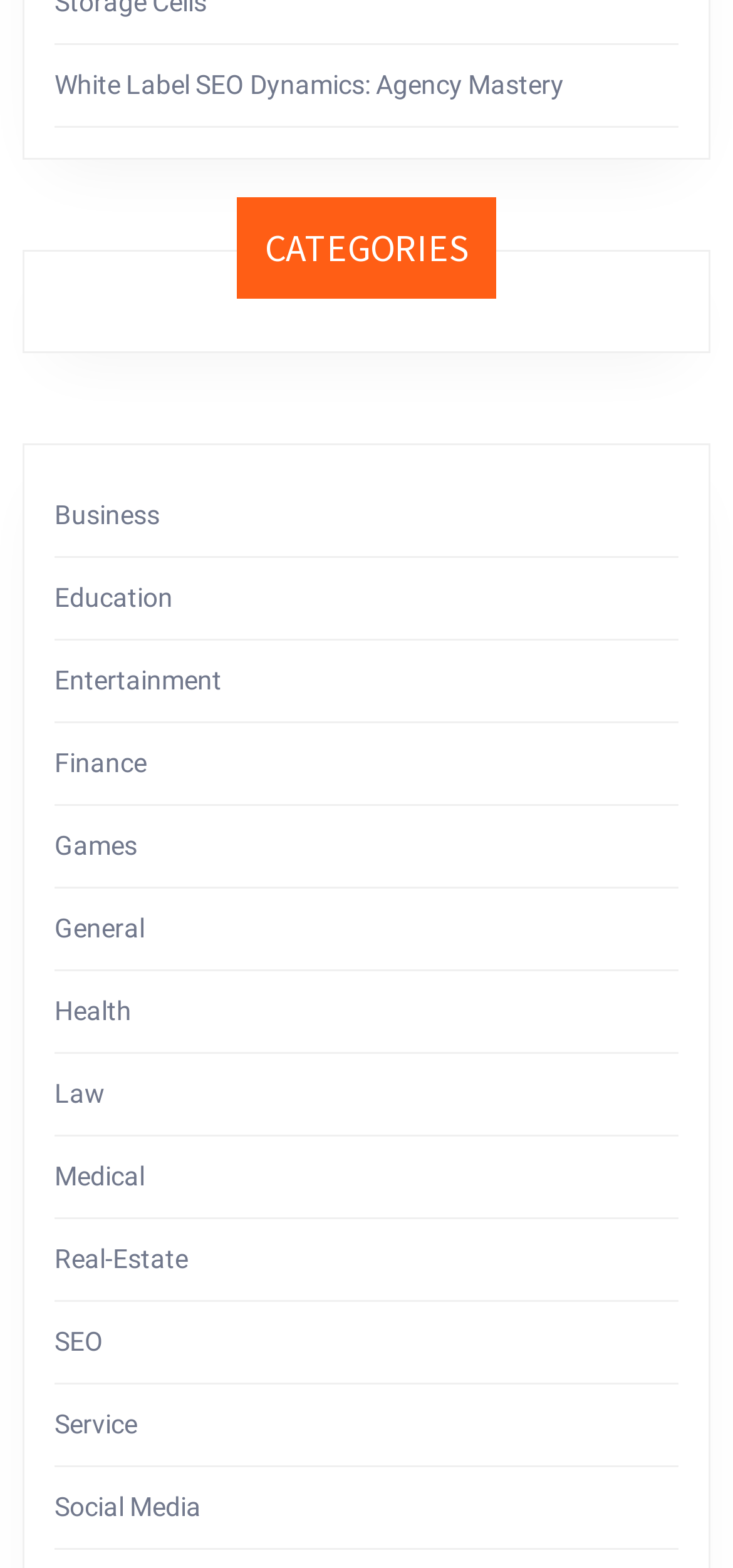Using the description "Education", predict the bounding box of the relevant HTML element.

[0.074, 0.372, 0.236, 0.391]